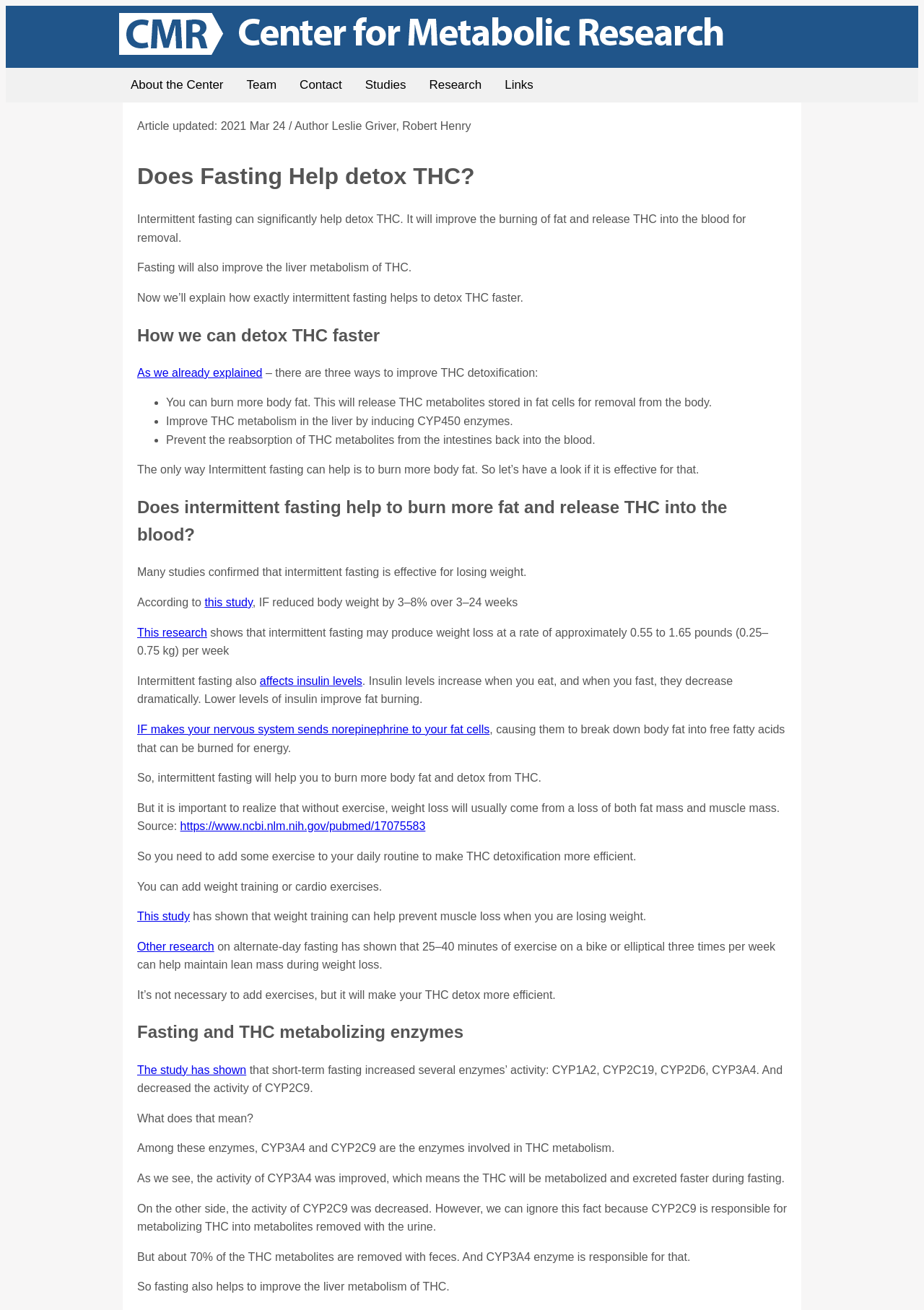How does intermittent fasting help with THC detox?
Using the image as a reference, give a one-word or short phrase answer.

Burns more body fat